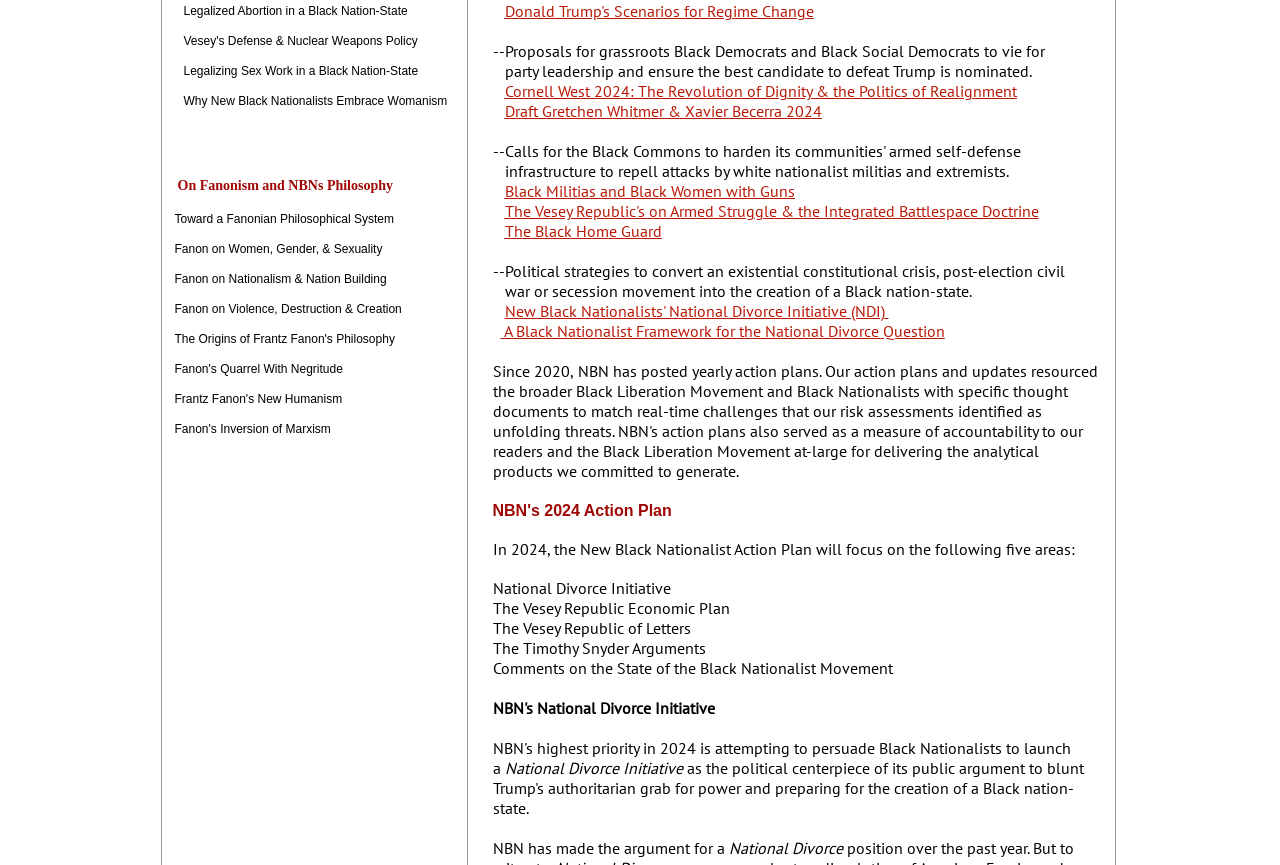What is the main topic of the webpage?
Based on the image, give a one-word or short phrase answer.

Black Nationalism